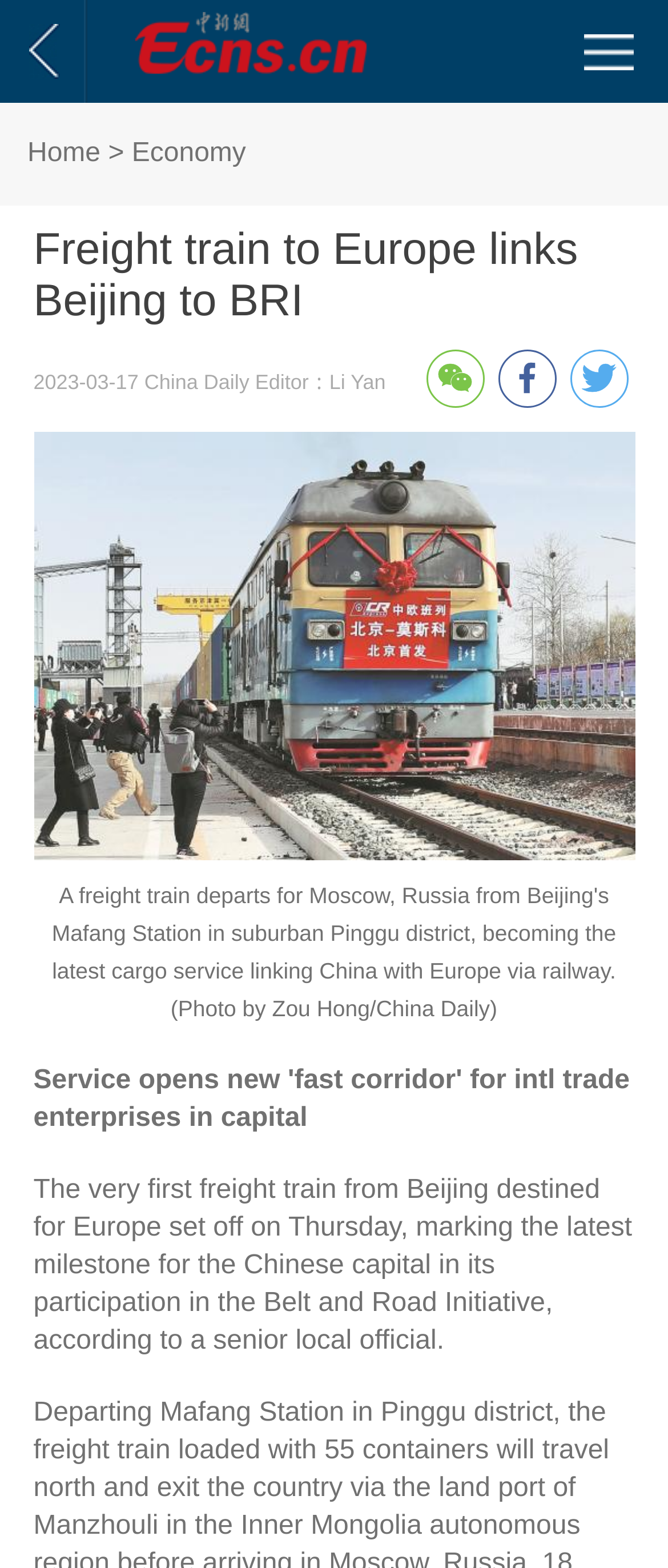Please find and generate the text of the main header of the webpage.

Freight train to Europe links Beijing to BRI